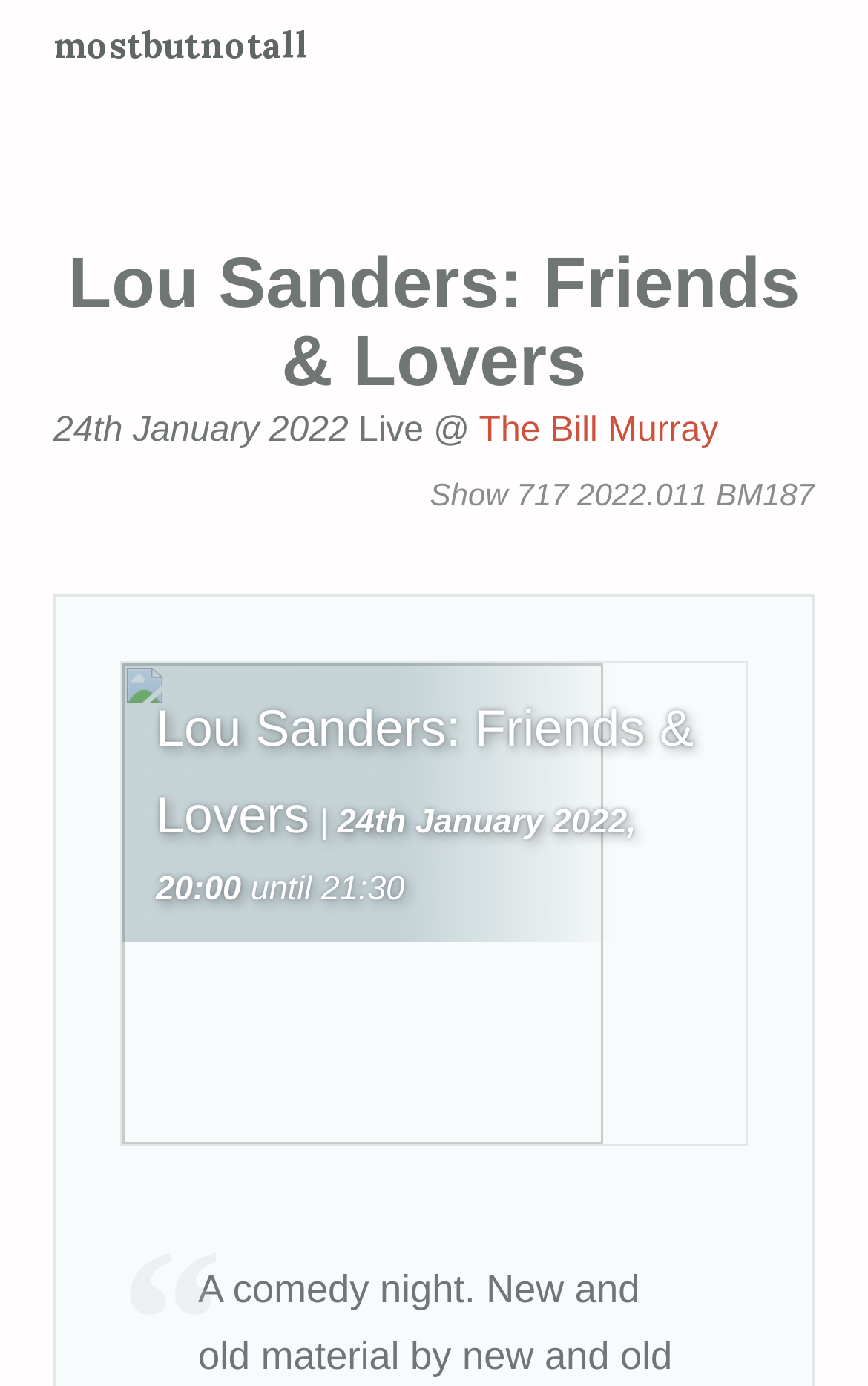Offer a comprehensive description of the webpage’s content and structure.

The webpage appears to be an event page for a comedy show titled "Lou Sanders: Friends & Lovers" at a venue called "The Bill Murray". At the top of the page, there is a heading with the title of the show and the venue name. Below this, there is a time element displaying the date "24th January 2022" and a static text "Live @" followed by a link to "The Bill Murray". 

To the right of the time element, there is a static text "Show 717 2022.011 BM187", which may be an event code or identifier. 

Further down the page, there is a large section that takes up most of the page's width. This section contains a figure, likely an image, with a link embedded in it. Above the figure, there is a heading with the show title "Lou Sanders: Friends & Lovers" and a link to the same title. Below the figure, there is a time element displaying the date and time "24th January 2022, 20:00" and a static text "until 21:30", indicating the duration of the event.